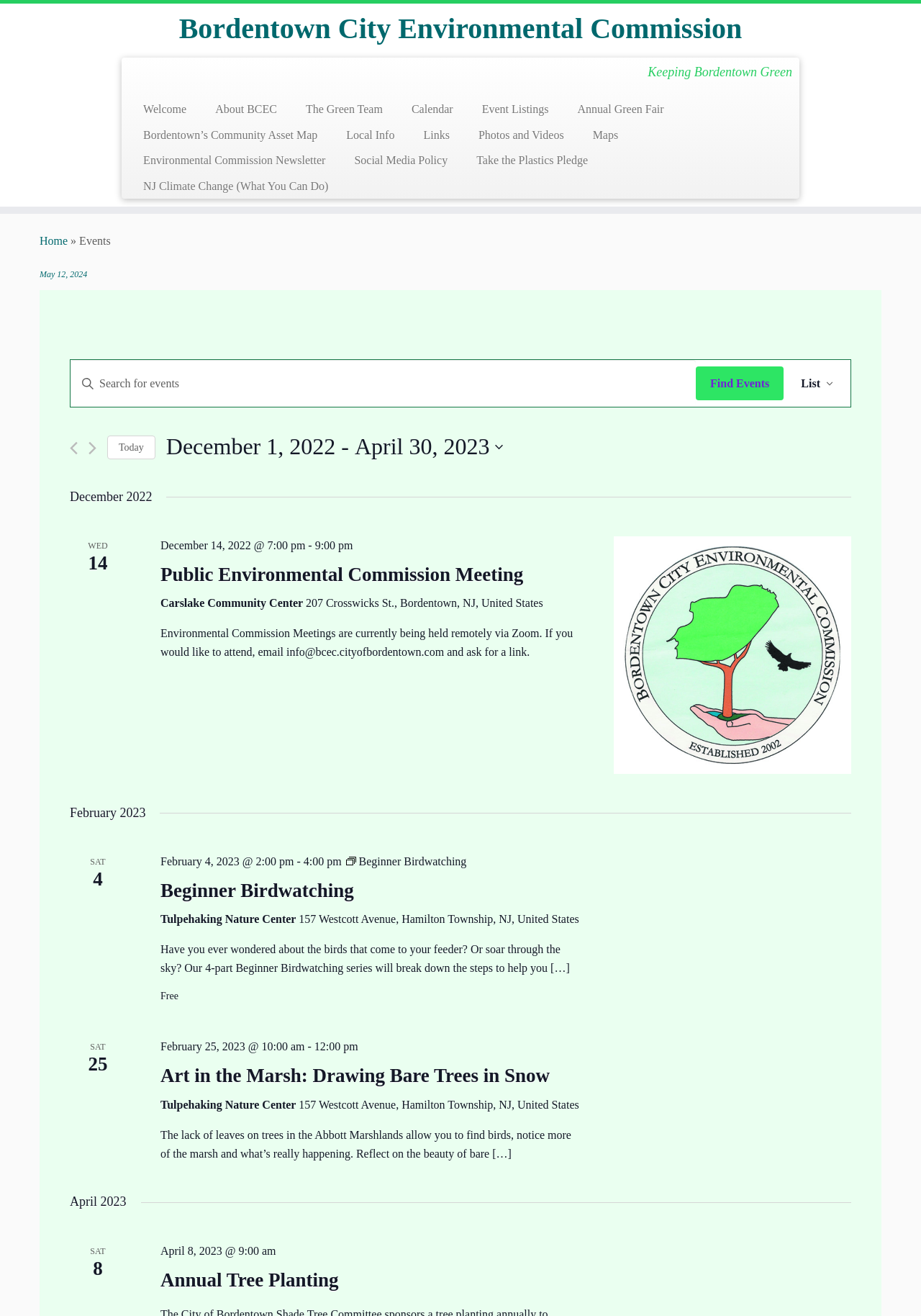Determine the coordinates of the bounding box for the clickable area needed to execute this instruction: "Click on the 'Find Events' button".

[0.756, 0.278, 0.851, 0.304]